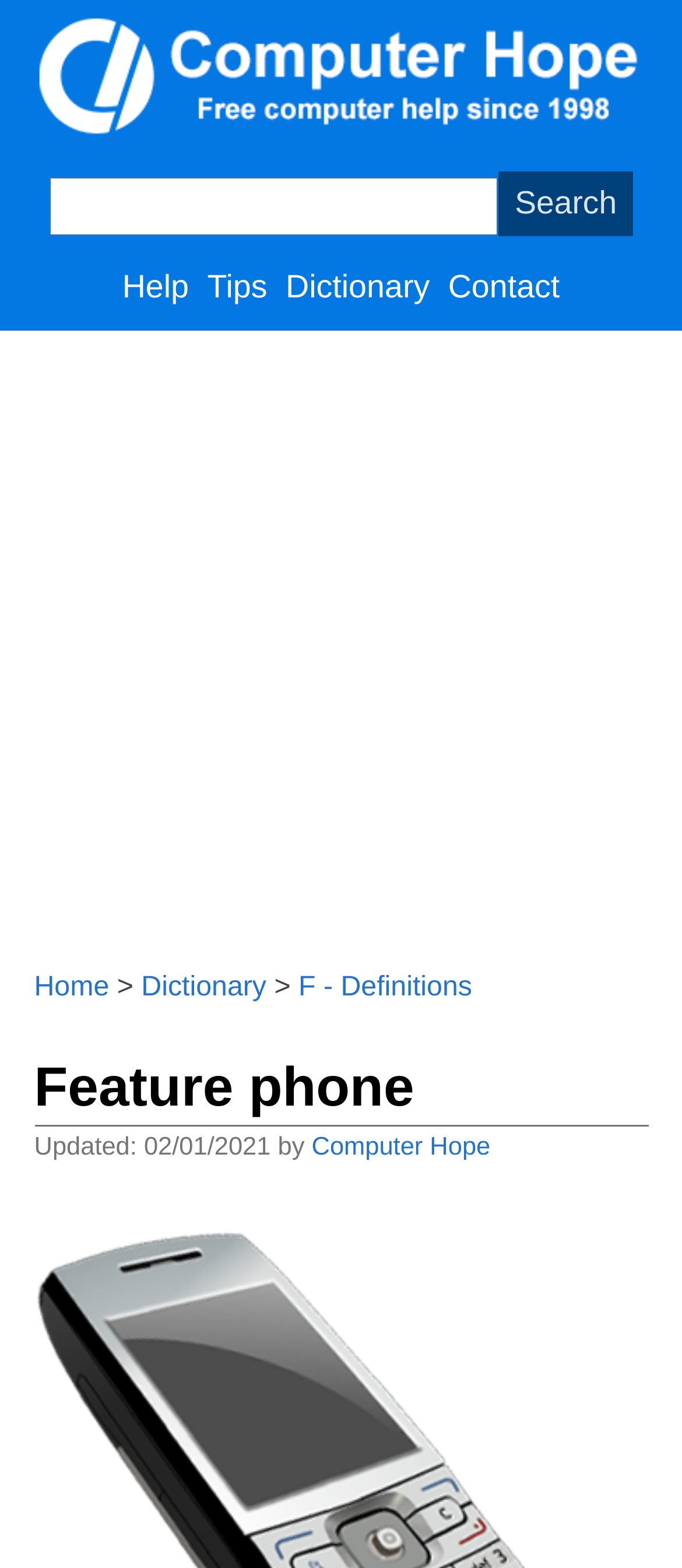What is the name of the website?
Based on the screenshot, answer the question with a single word or phrase.

Computer Hope